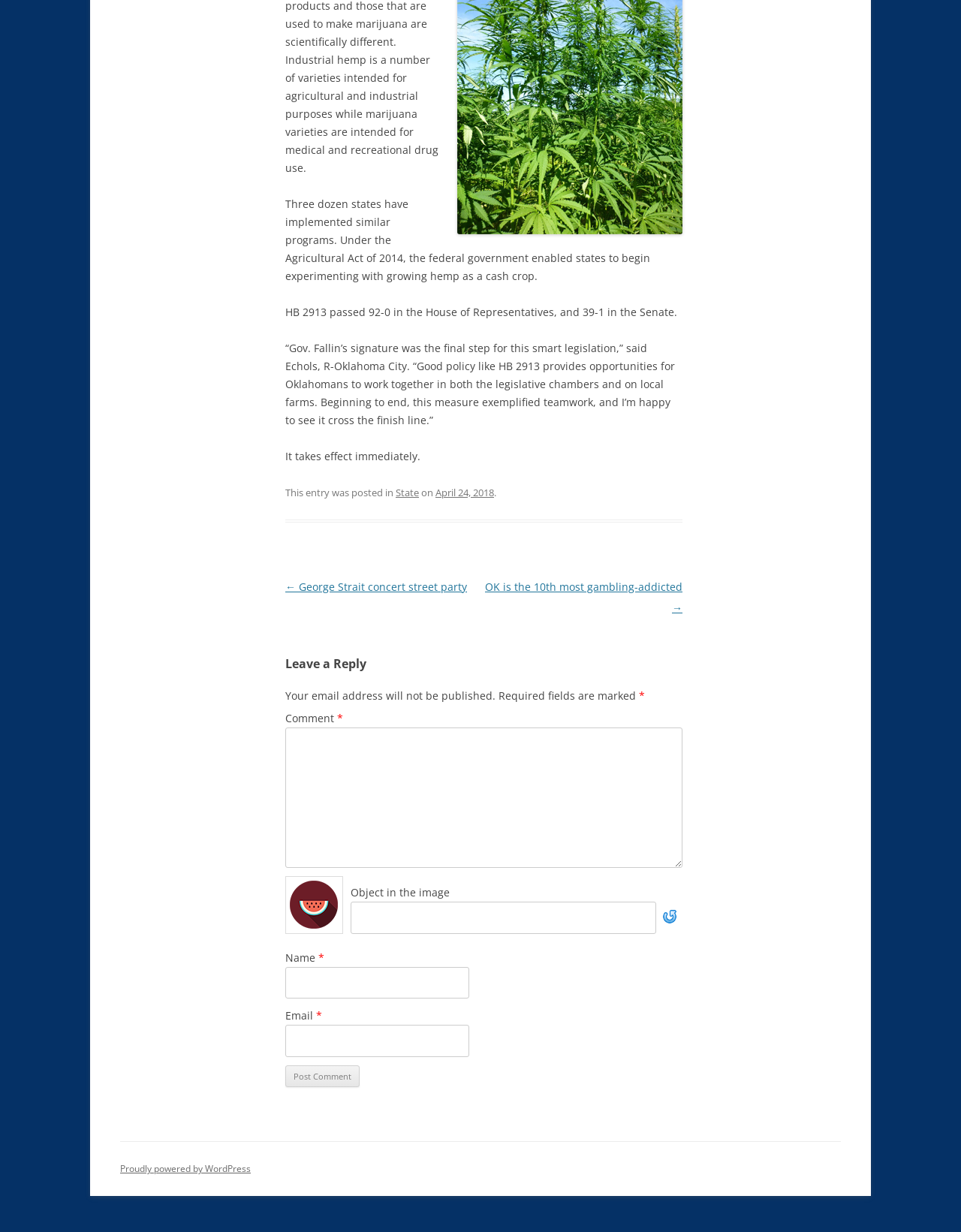Indicate the bounding box coordinates of the element that needs to be clicked to satisfy the following instruction: "Enter a comment in the text field". The coordinates should be four float numbers between 0 and 1, i.e., [left, top, right, bottom].

[0.297, 0.591, 0.71, 0.704]